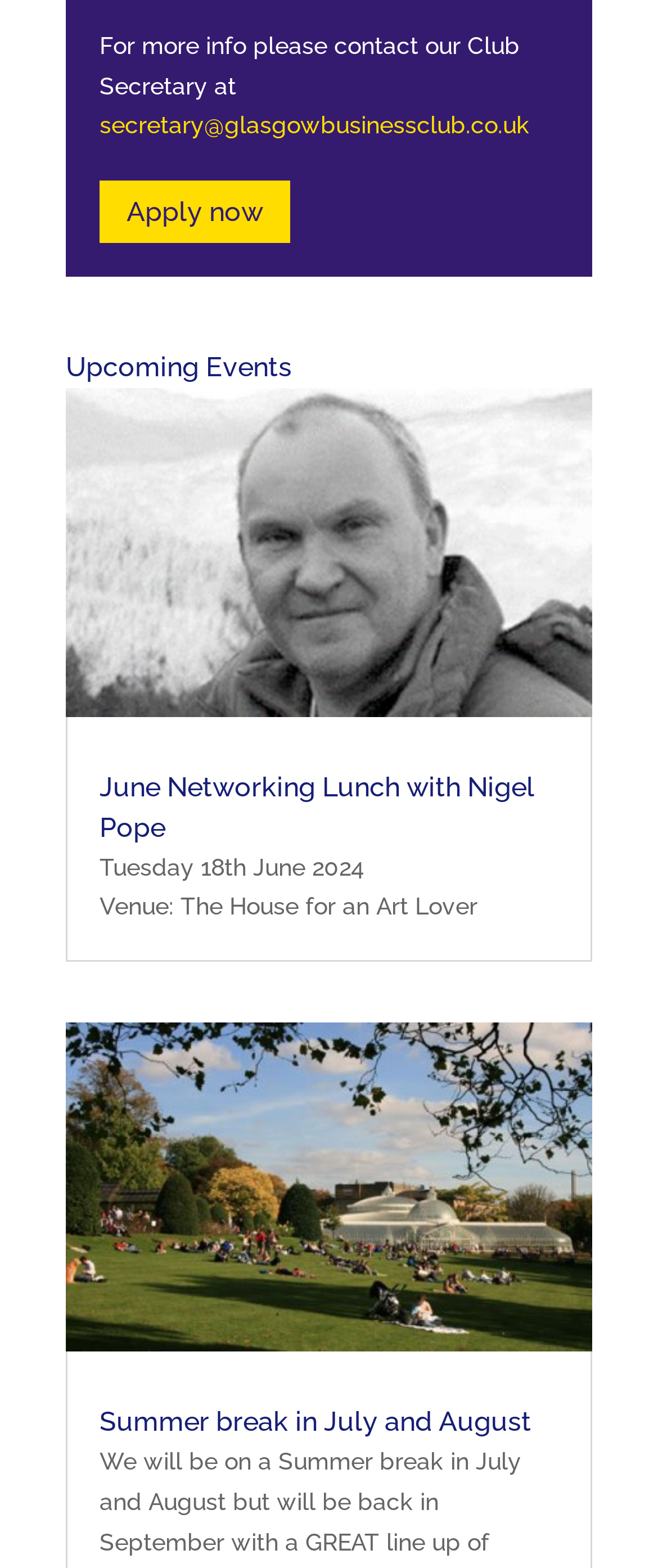What is the contact email for the Club Secretary?
Based on the image content, provide your answer in one word or a short phrase.

secretary@glasgowbusinessclub.co.uk